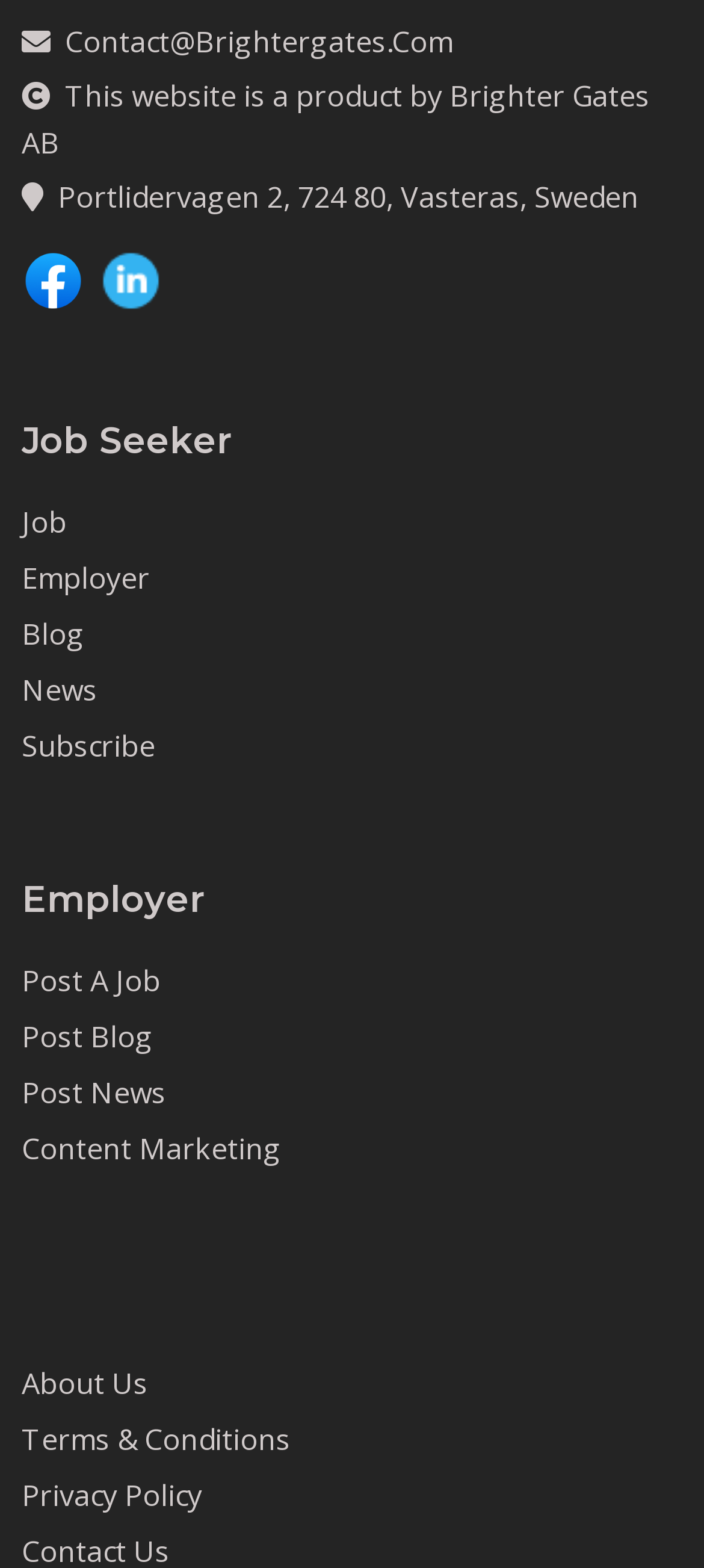What services are provided for employers on this webpage?
Make sure to answer the question with a detailed and comprehensive explanation.

The services provided for employers can be found in the link elements 'Post A Job', 'Post Blog', 'Post News', and 'Content Marketing' which are located in the lower middle section of the webpage.